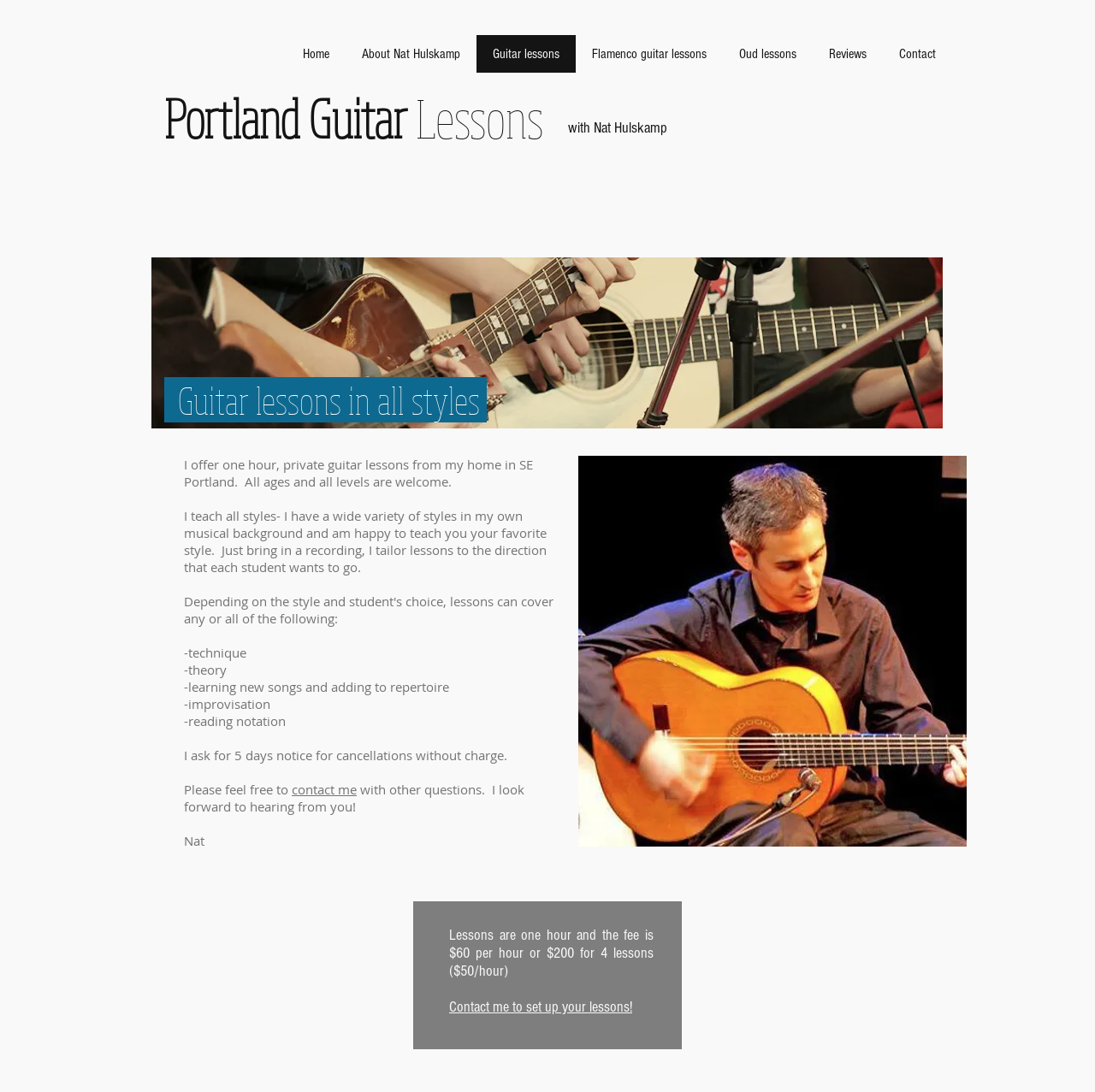Please identify the bounding box coordinates for the region that you need to click to follow this instruction: "Click on the 'Home' link".

[0.262, 0.032, 0.316, 0.067]